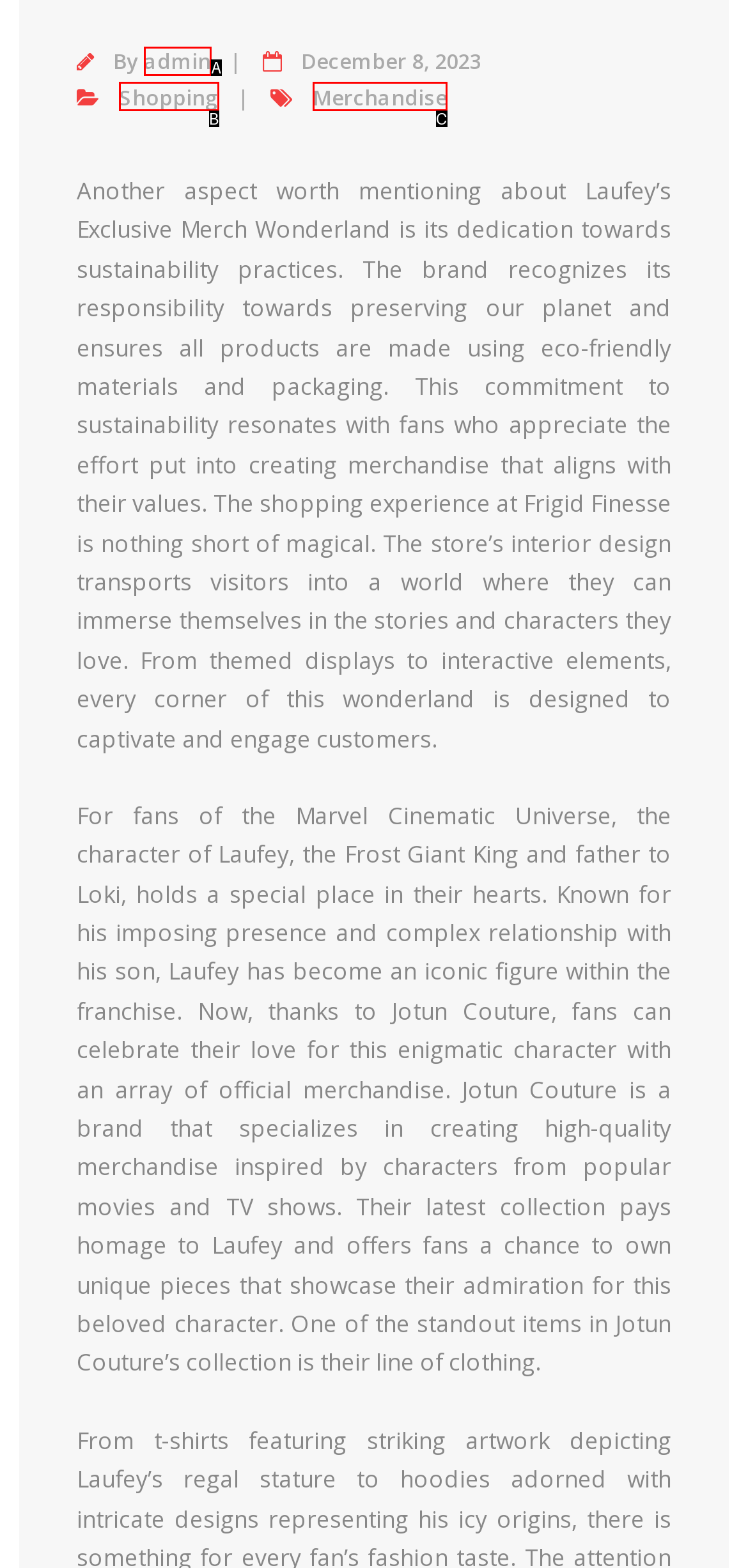Please provide the letter of the UI element that best fits the following description: A WordPress Commenter
Respond with the letter from the given choices only.

None